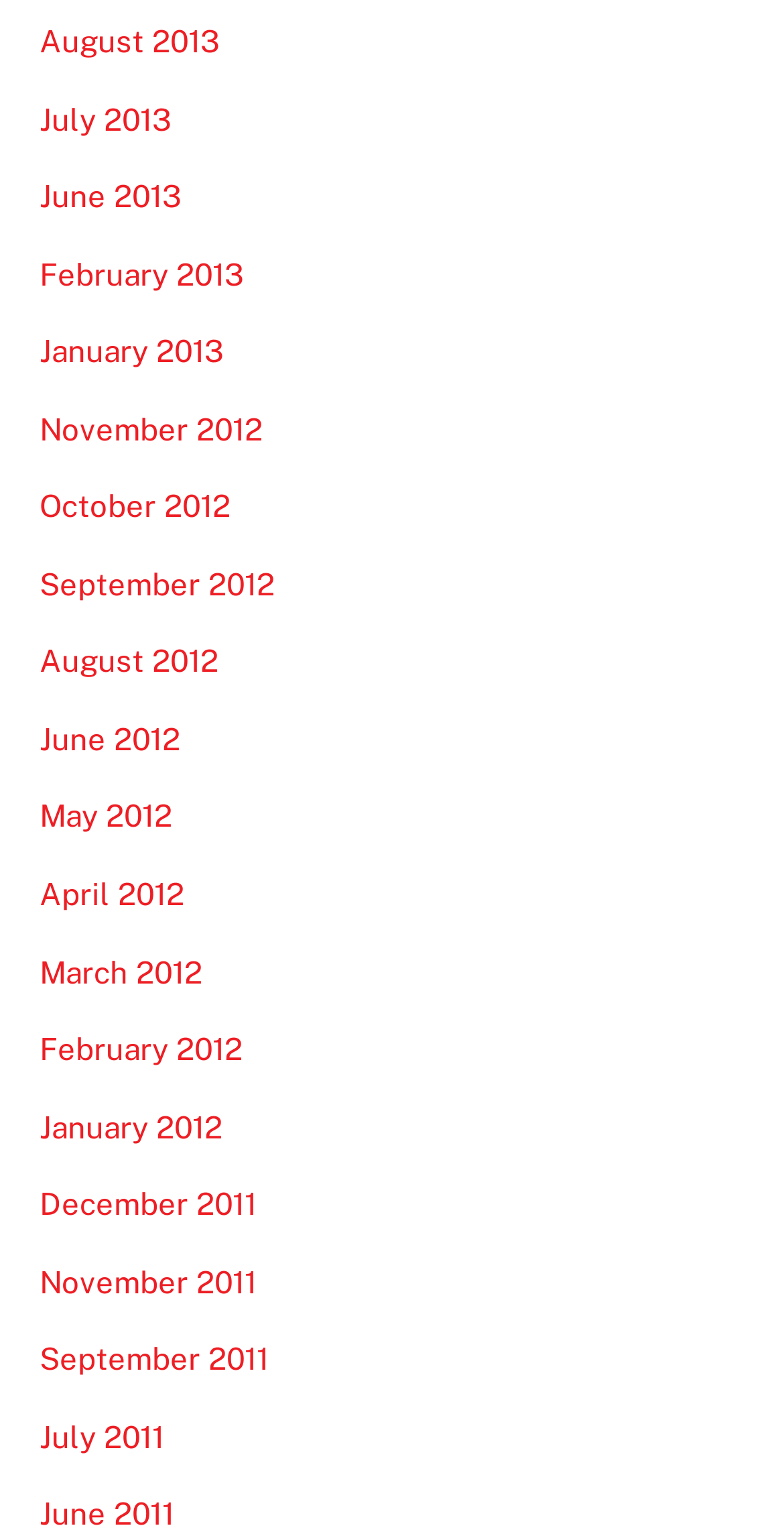Find and provide the bounding box coordinates for the UI element described here: "July 2013". The coordinates should be given as four float numbers between 0 and 1: [left, top, right, bottom].

[0.05, 0.066, 0.219, 0.089]